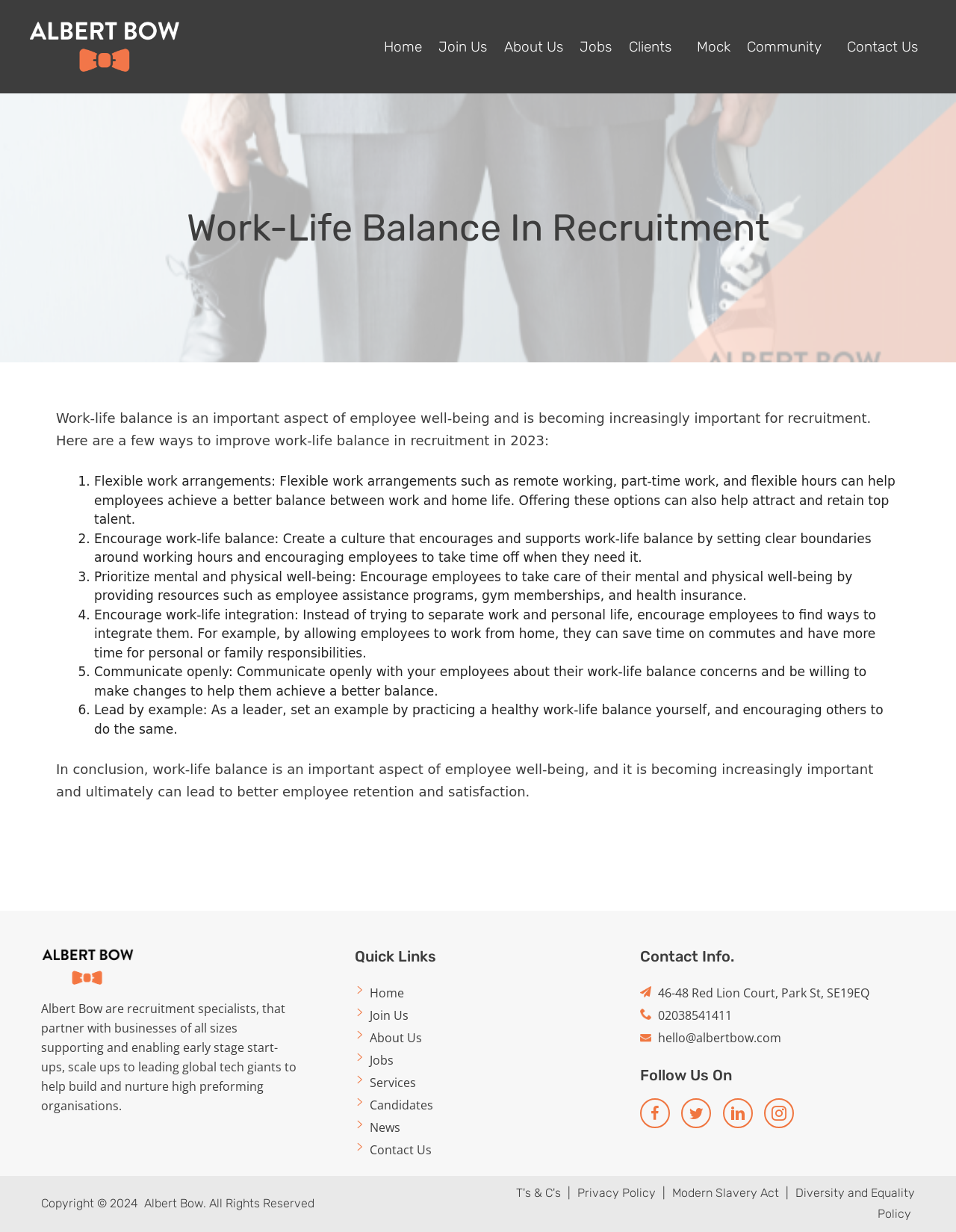Determine the bounding box coordinates of the clickable element to achieve the following action: 'View the 'Jobs' page'. Provide the coordinates as four float values between 0 and 1, formatted as [left, top, right, bottom].

[0.606, 0.0, 0.64, 0.076]